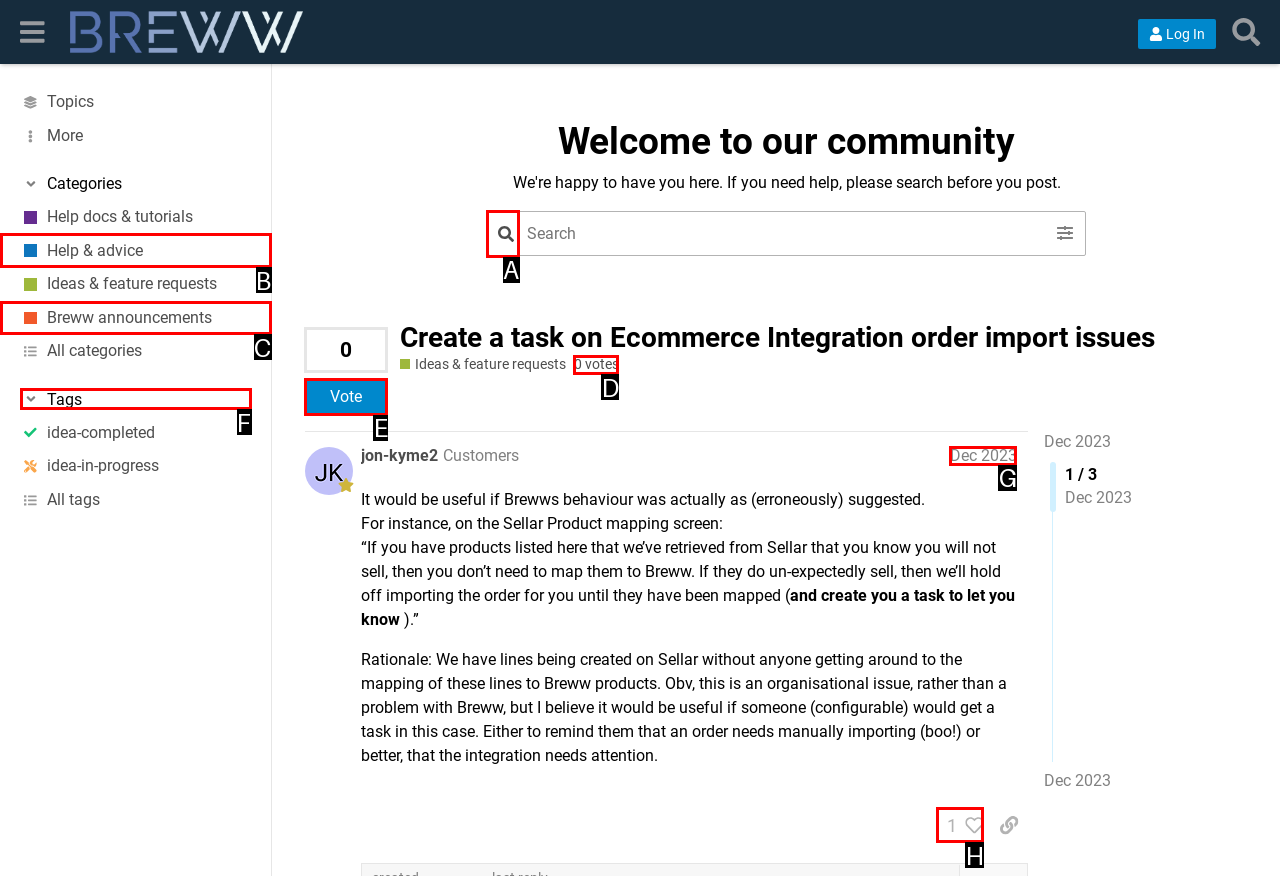What option should I click on to execute the task: Vote for the idea? Give the letter from the available choices.

E